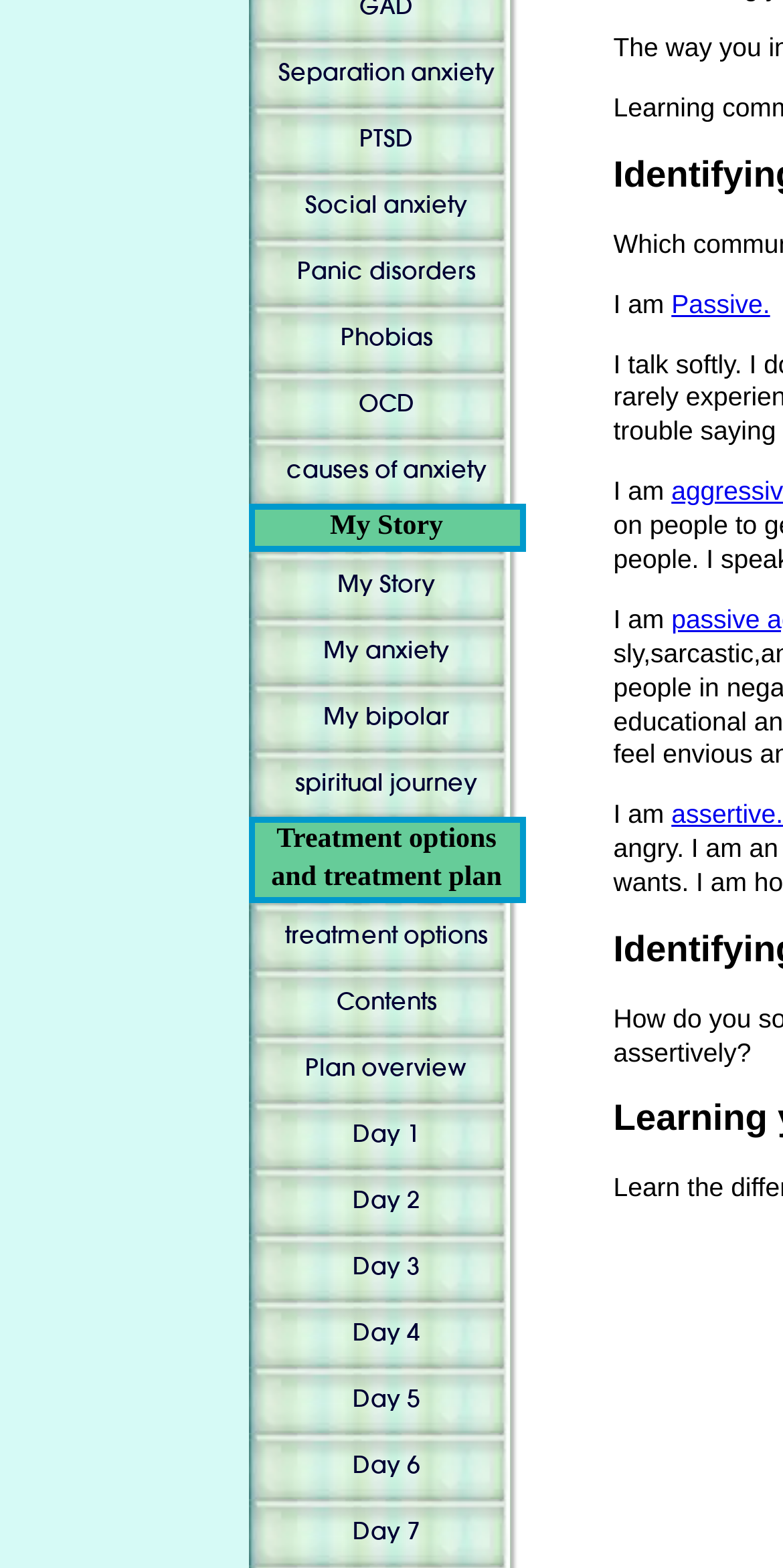Find the bounding box coordinates of the element to click in order to complete the given instruction: "Click on Separation anxiety."

[0.317, 0.026, 0.671, 0.068]